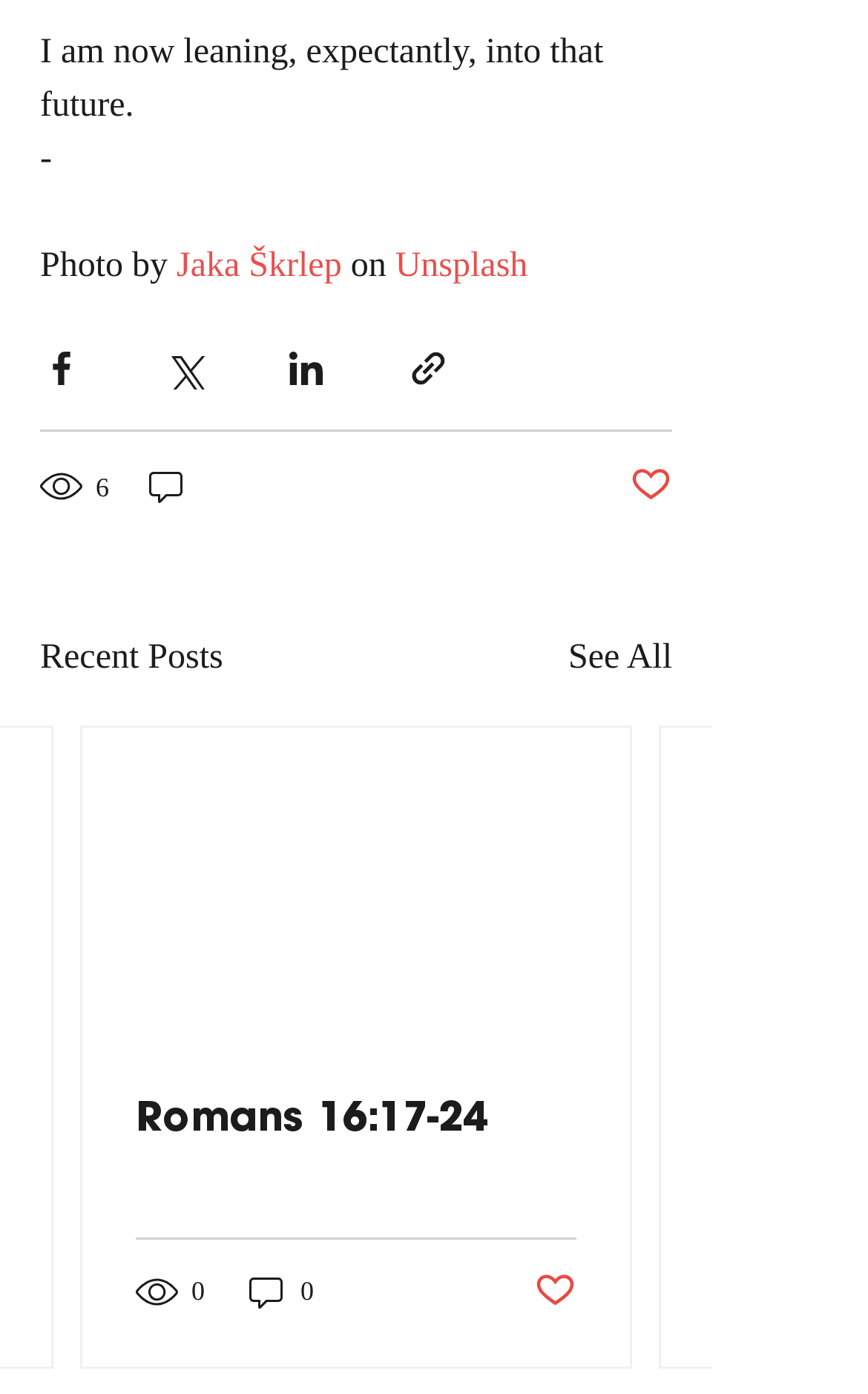Provide the bounding box coordinates for the area that should be clicked to complete the instruction: "Click on 'By Member'".

None